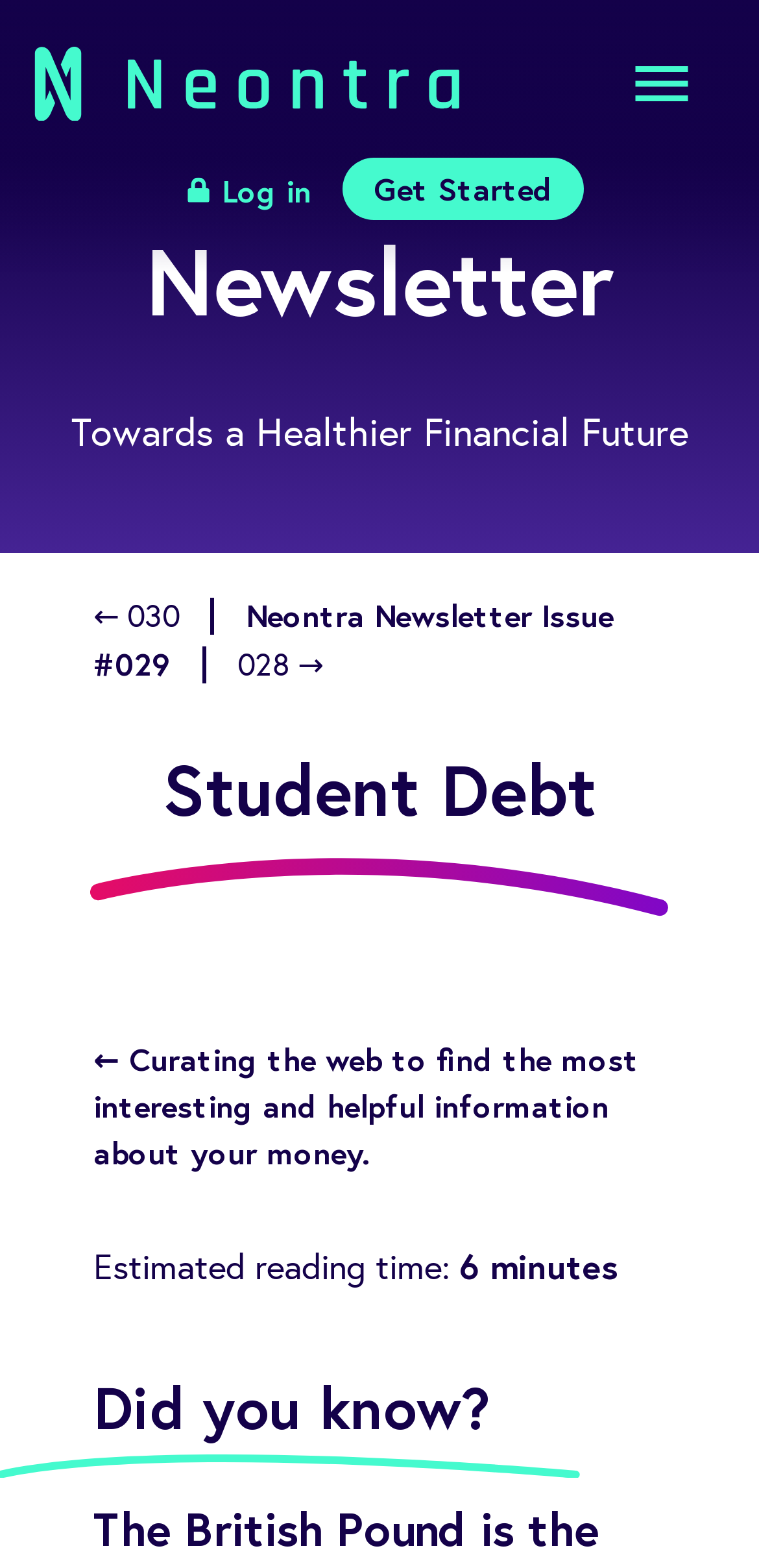What is the main topic of this webpage?
Answer the question with just one word or phrase using the image.

Student Debt